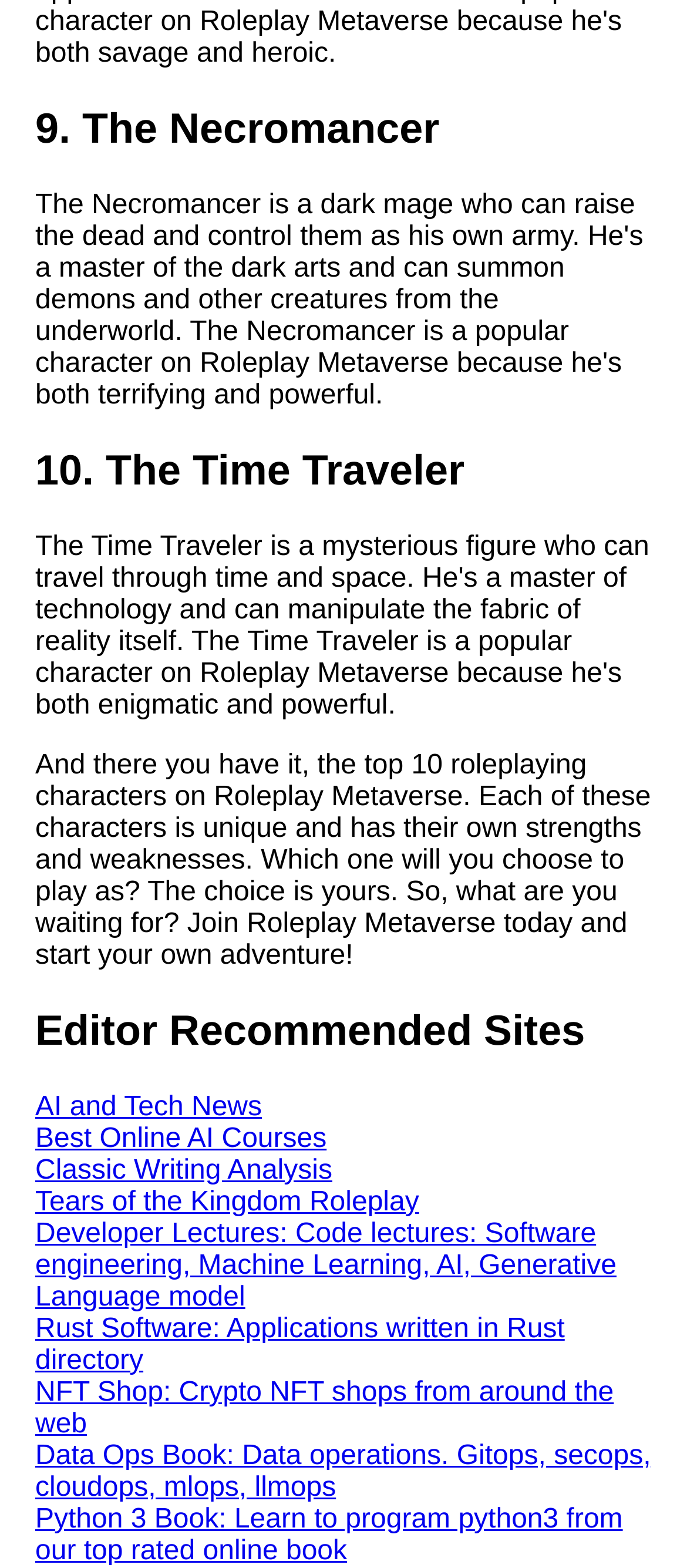How many roleplaying characters are listed?
Look at the image and respond with a one-word or short-phrase answer.

10